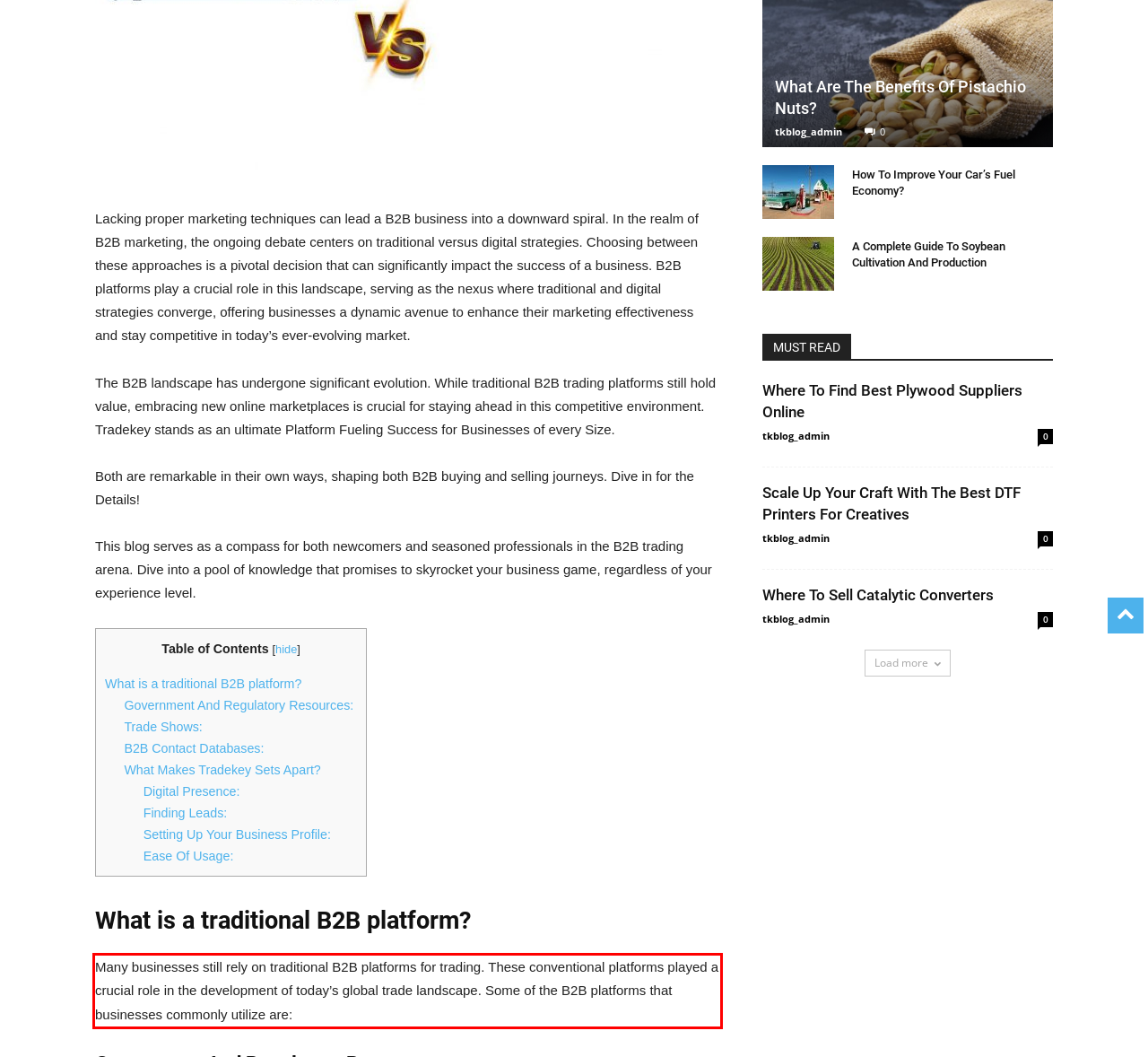With the provided screenshot of a webpage, locate the red bounding box and perform OCR to extract the text content inside it.

Many businesses still rely on traditional B2B platforms for trading. These conventional platforms played a crucial role in the development of today’s global trade landscape. Some of the B2B platforms that businesses commonly utilize are: